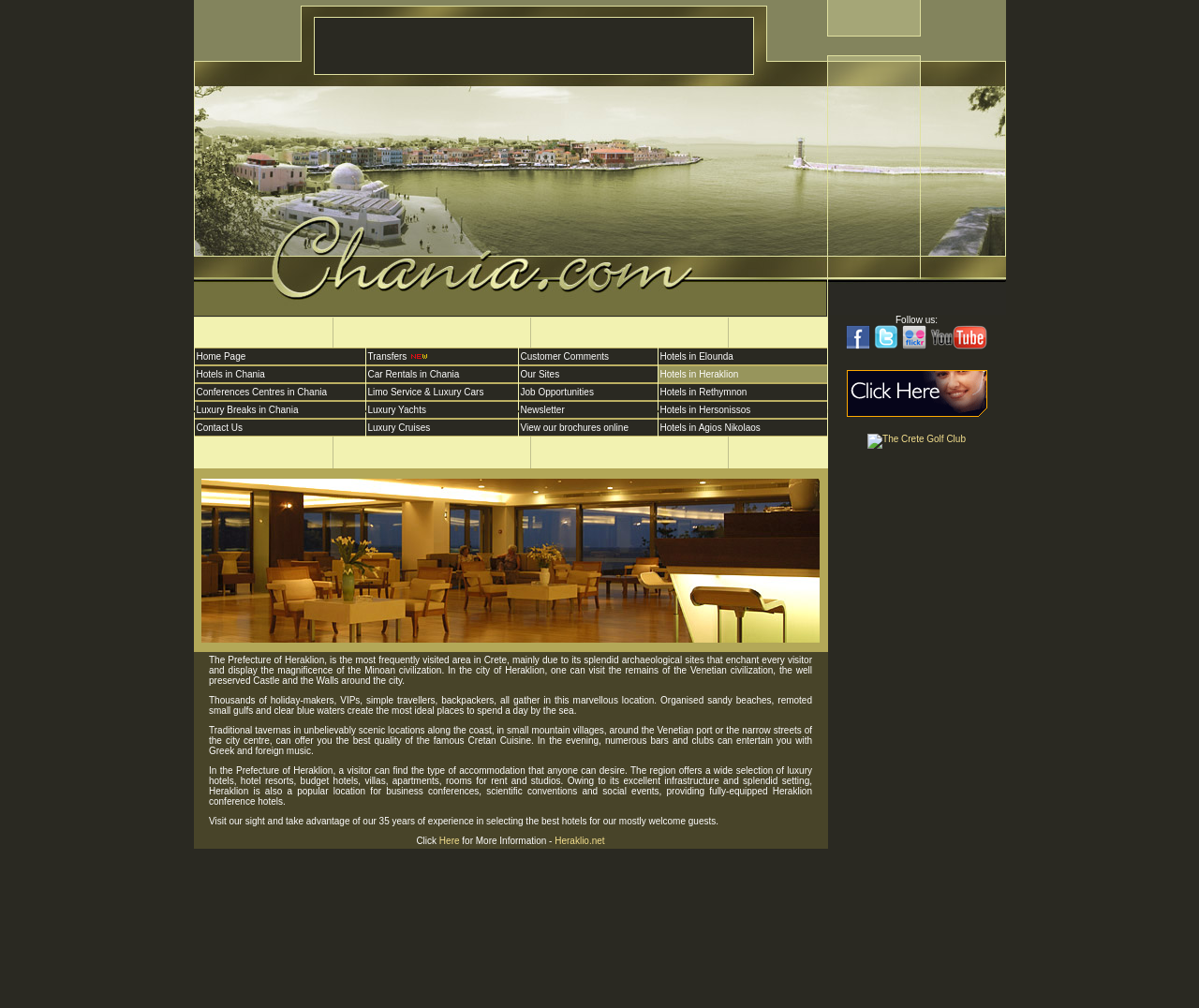Locate and provide the bounding box coordinates for the HTML element that matches this description: "Contact Us".

[0.162, 0.415, 0.304, 0.433]